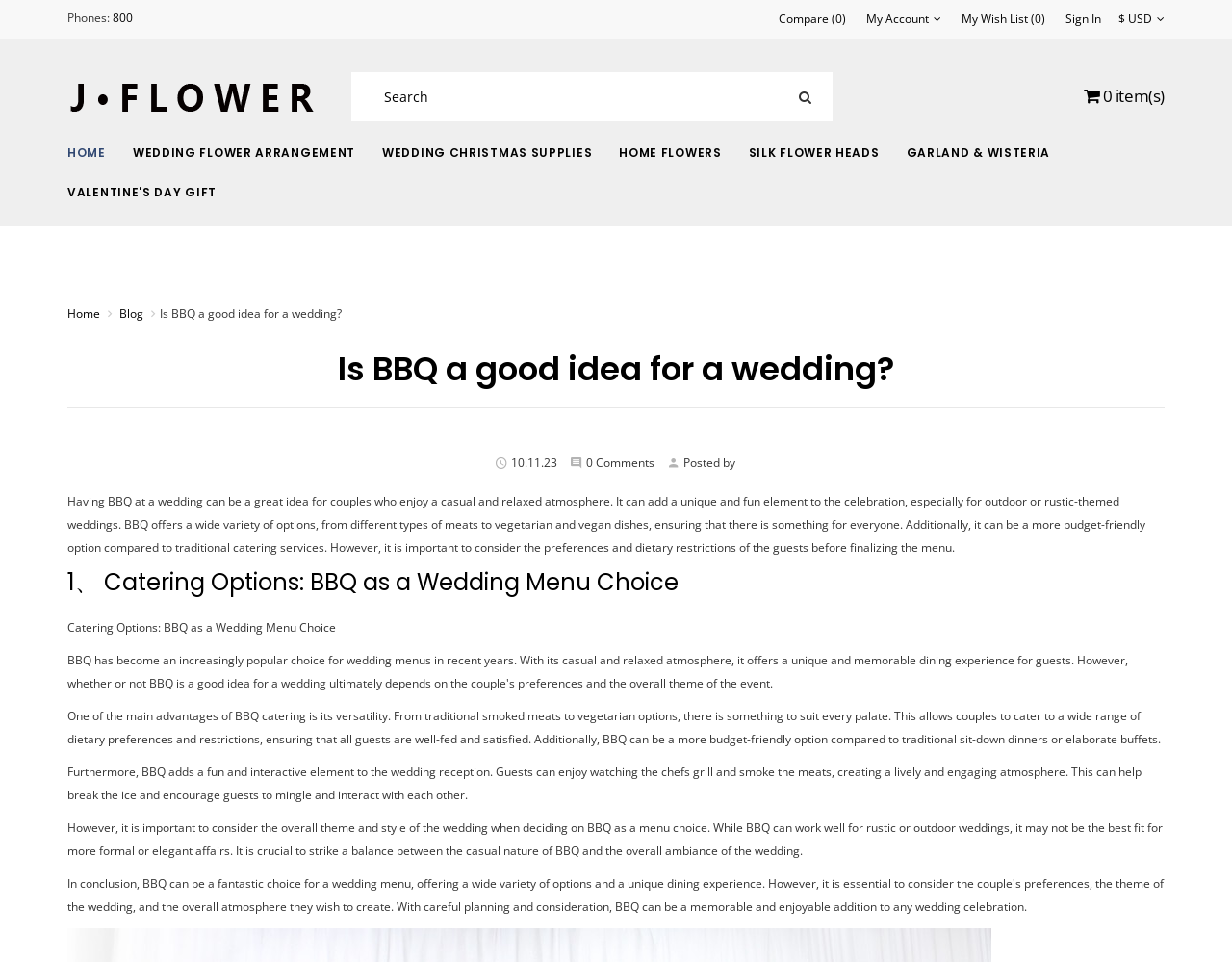Give a comprehensive overview of the webpage, including key elements.

The webpage appears to be a blog post discussing whether BBQ is a good idea for a wedding. At the top of the page, there is a navigation menu with links to "Home", "My Account", "My Wish List", and "Sign In". On the top-right corner, there is a currency selector with a USD option. Below the navigation menu, there is a search bar with a magnifying glass icon.

The main content of the page is divided into sections. The first section has a heading "Is BBQ a good idea for a wedding?" followed by a brief introduction to the topic. Below this, there is a section with a heading "1、 Catering Options: BBQ as a Wedding Menu Choice" which discusses the advantages of BBQ catering, including its versatility, budget-friendliness, and interactive element.

Throughout the page, there are several links to other pages, including "HOME", "WEDDING FLOWER ARRANGEMENT", "WEDDING CHRISTMAS SUPPLIES", and "VALENTINE'S DAY GIFT". There is also a logo of "Jewishbyte" on the top-left corner, which is an image with a link to the homepage.

At the bottom of the page, there is a section with information about the post, including the date "10.11.23", "0 Comments", and the author's name.